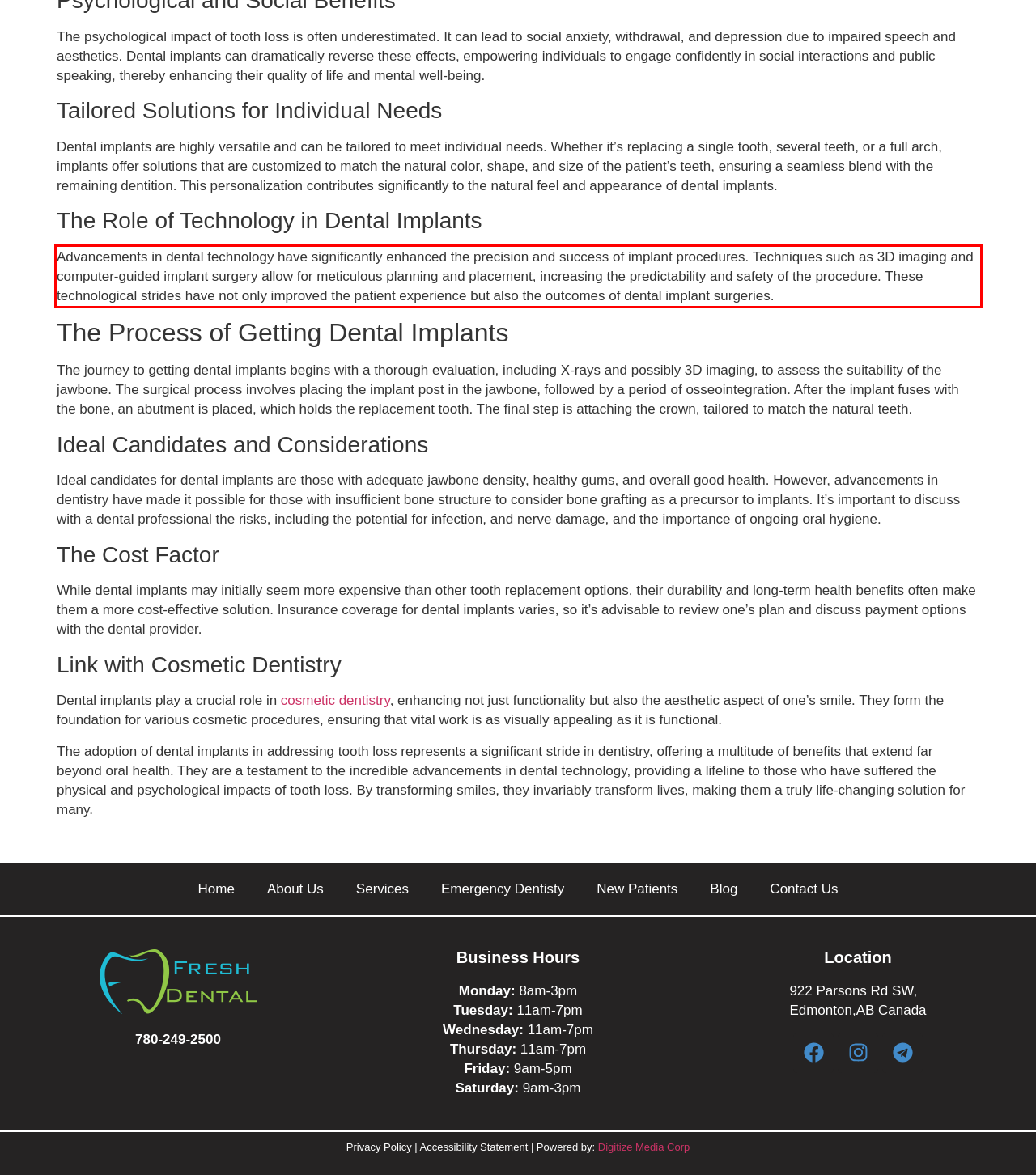Your task is to recognize and extract the text content from the UI element enclosed in the red bounding box on the webpage screenshot.

Advancements in dental technology have significantly enhanced the precision and success of implant procedures. Techniques such as 3D imaging and computer-guided implant surgery allow for meticulous planning and placement, increasing the predictability and safety of the procedure. These technological strides have not only improved the patient experience but also the outcomes of dental implant surgeries.